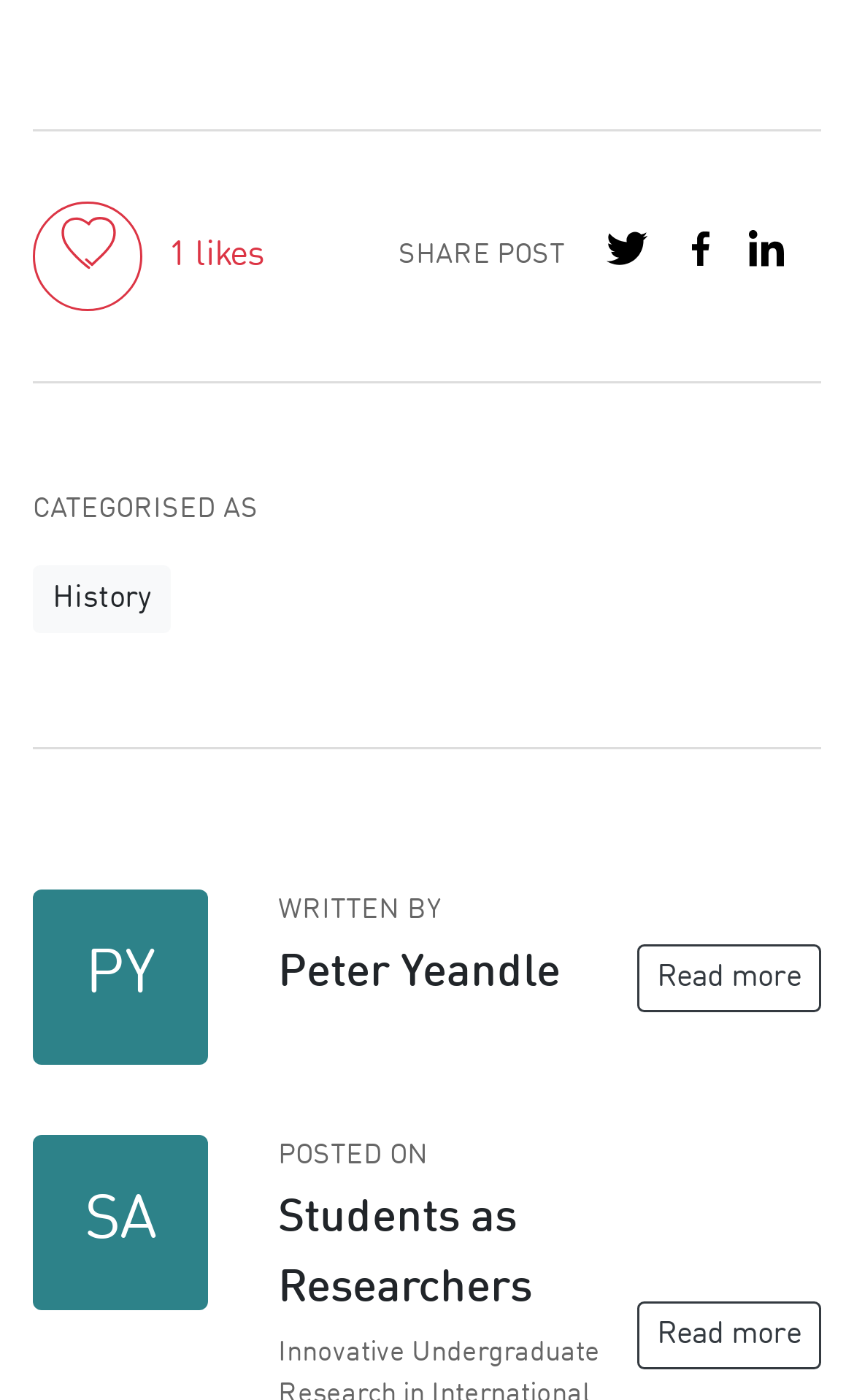What is the category of this post?
Give a single word or phrase answer based on the content of the image.

Not specified